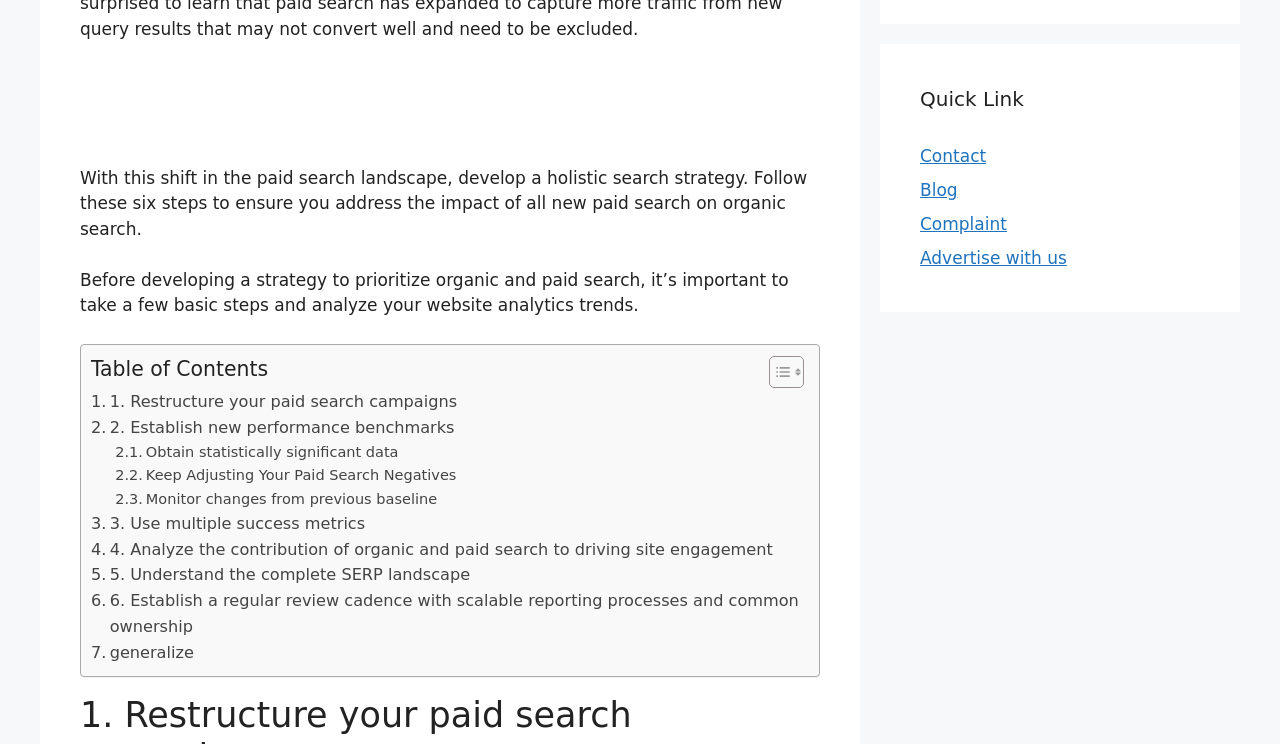Identify the bounding box coordinates of the clickable region to carry out the given instruction: "Advertise with us".

[0.719, 0.333, 0.833, 0.36]